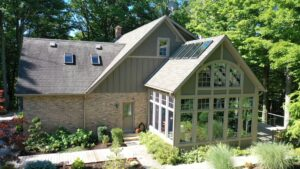Provide a brief response to the question using a single word or phrase: 
What type of environment is created by the surrounding landscaping?

Serene environment